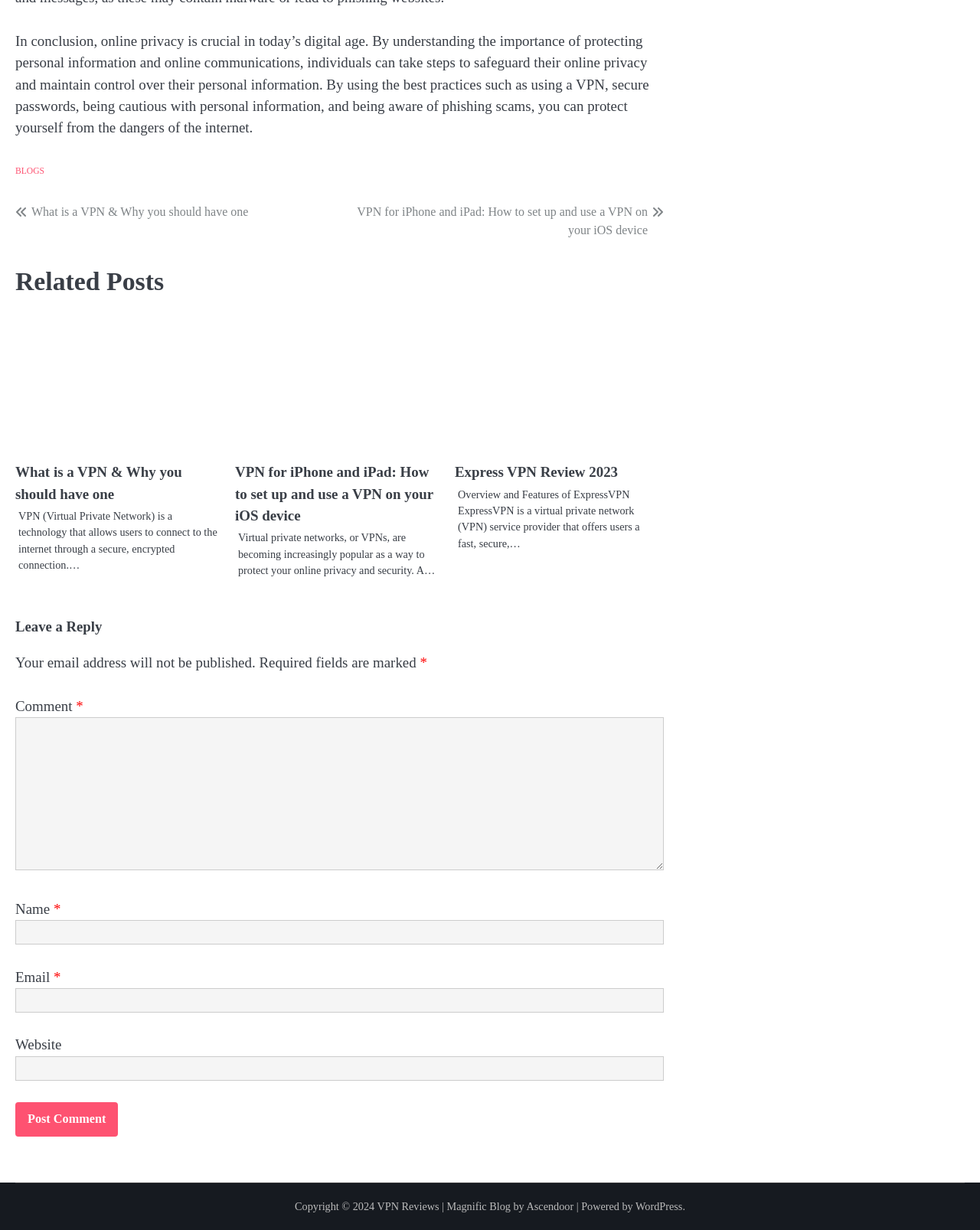Please pinpoint the bounding box coordinates for the region I should click to adhere to this instruction: "Click on 'Post Comment'".

[0.016, 0.896, 0.121, 0.924]